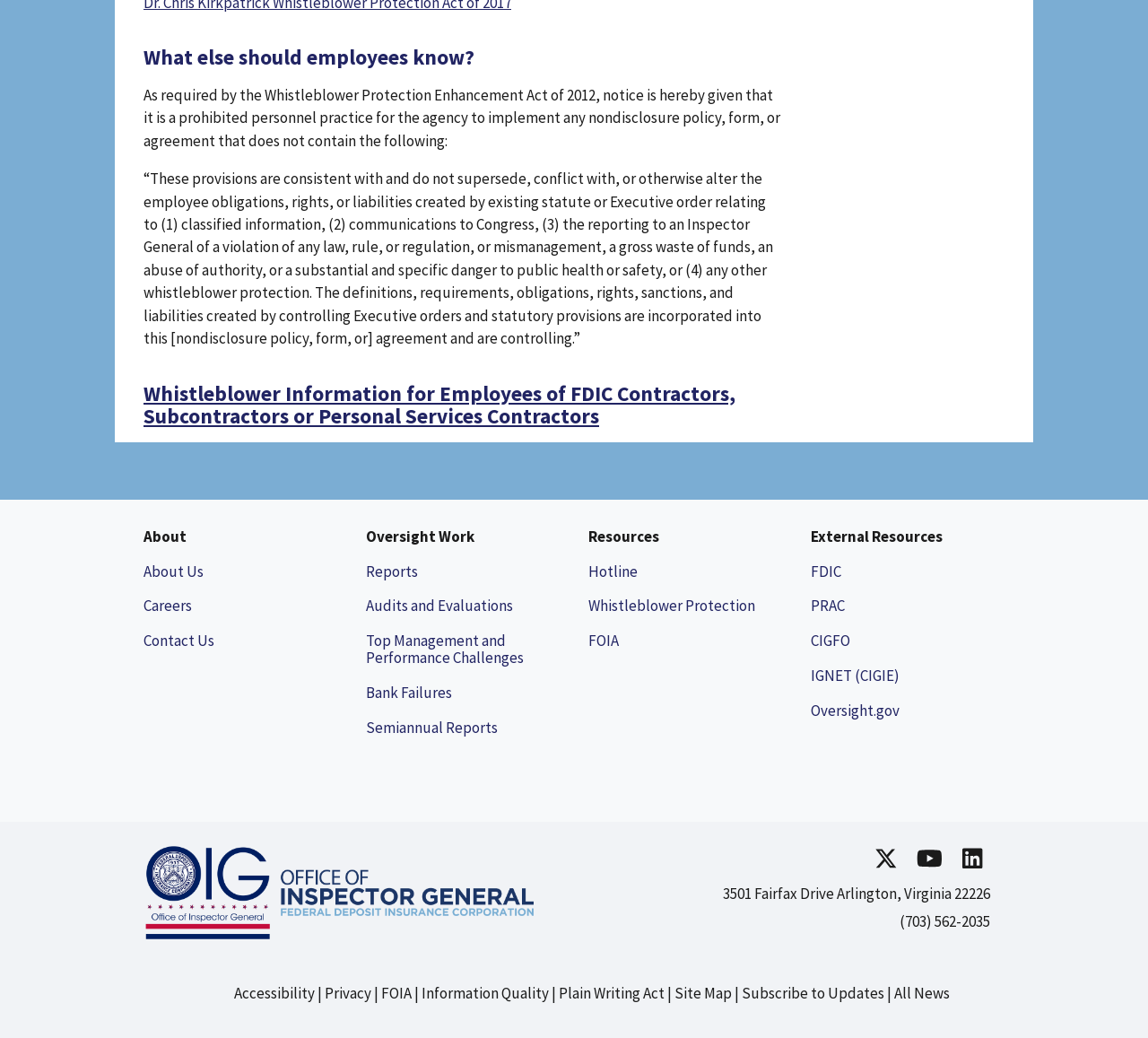Find the bounding box of the element with the following description: "Contact Us". The coordinates must be four float numbers between 0 and 1, formatted as [left, top, right, bottom].

[0.125, 0.608, 0.187, 0.627]